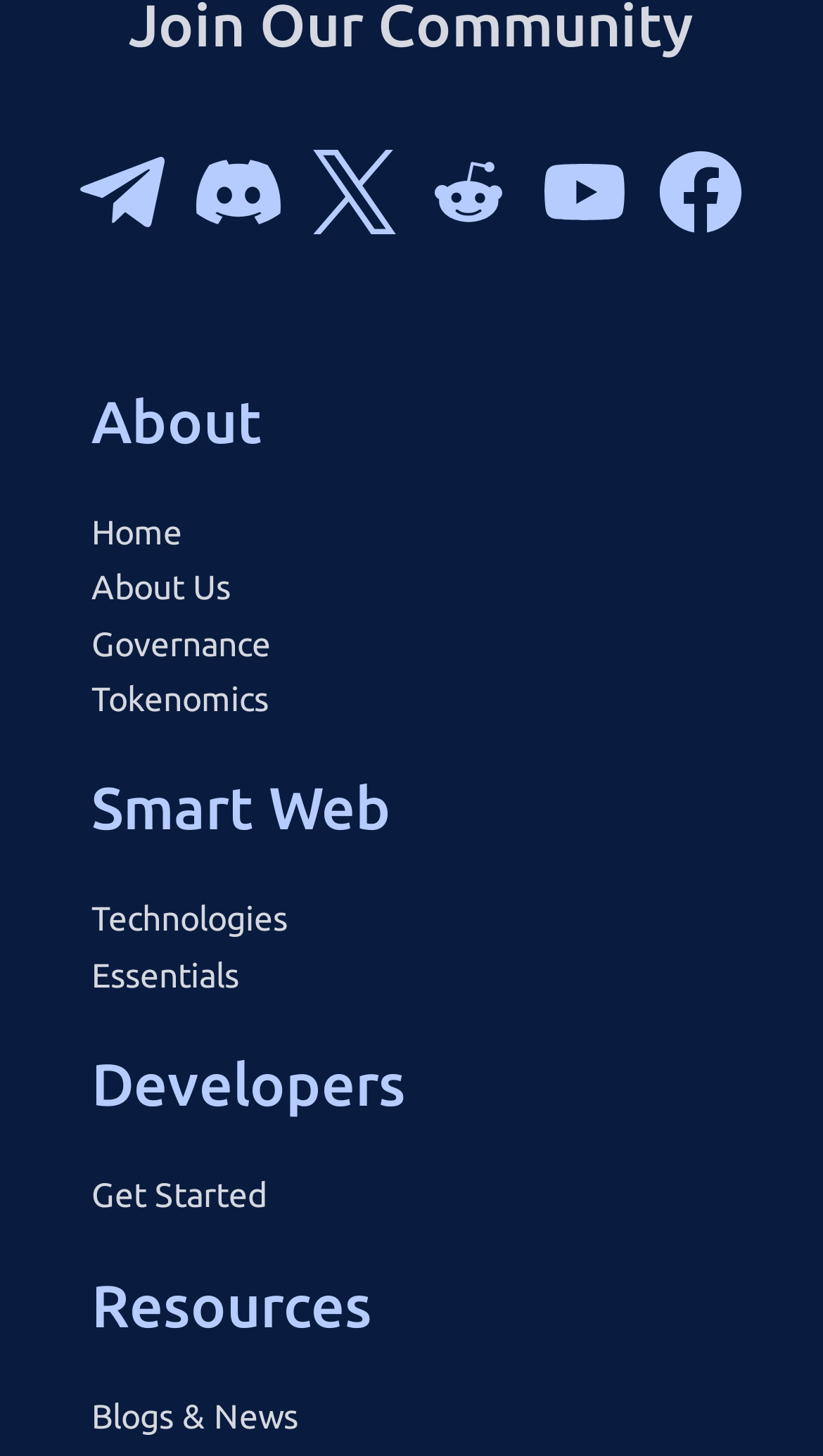How many links are listed under 'Resources'?
Based on the screenshot, respond with a single word or phrase.

1